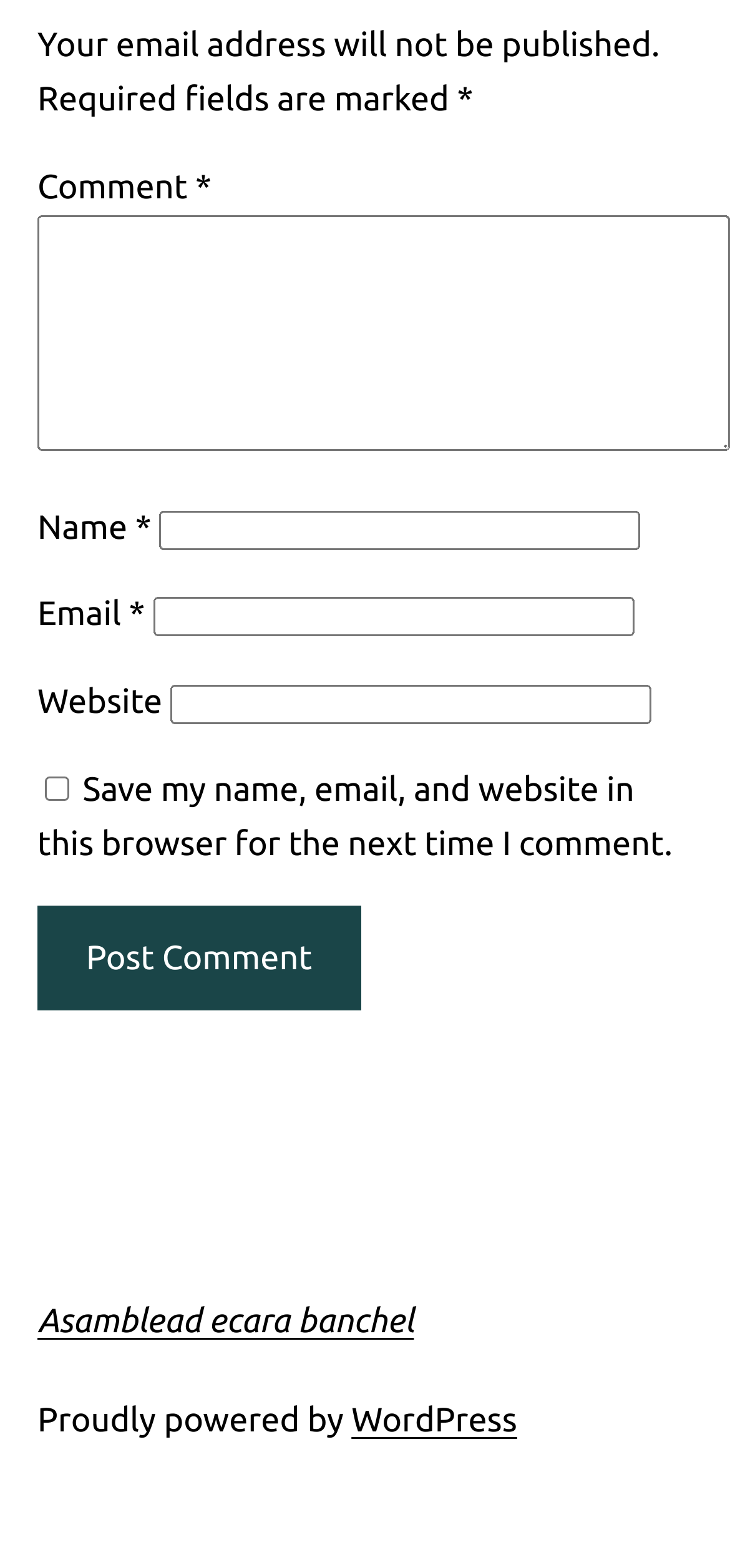What is the purpose of the checkbox?
Please give a detailed answer to the question using the information shown in the image.

The checkbox is used to save the commenter's name, email, and website in the browser for the next time they comment, as indicated by the checkbox element with the description 'Save my name, email, and website in this browser for the next time I comment'.